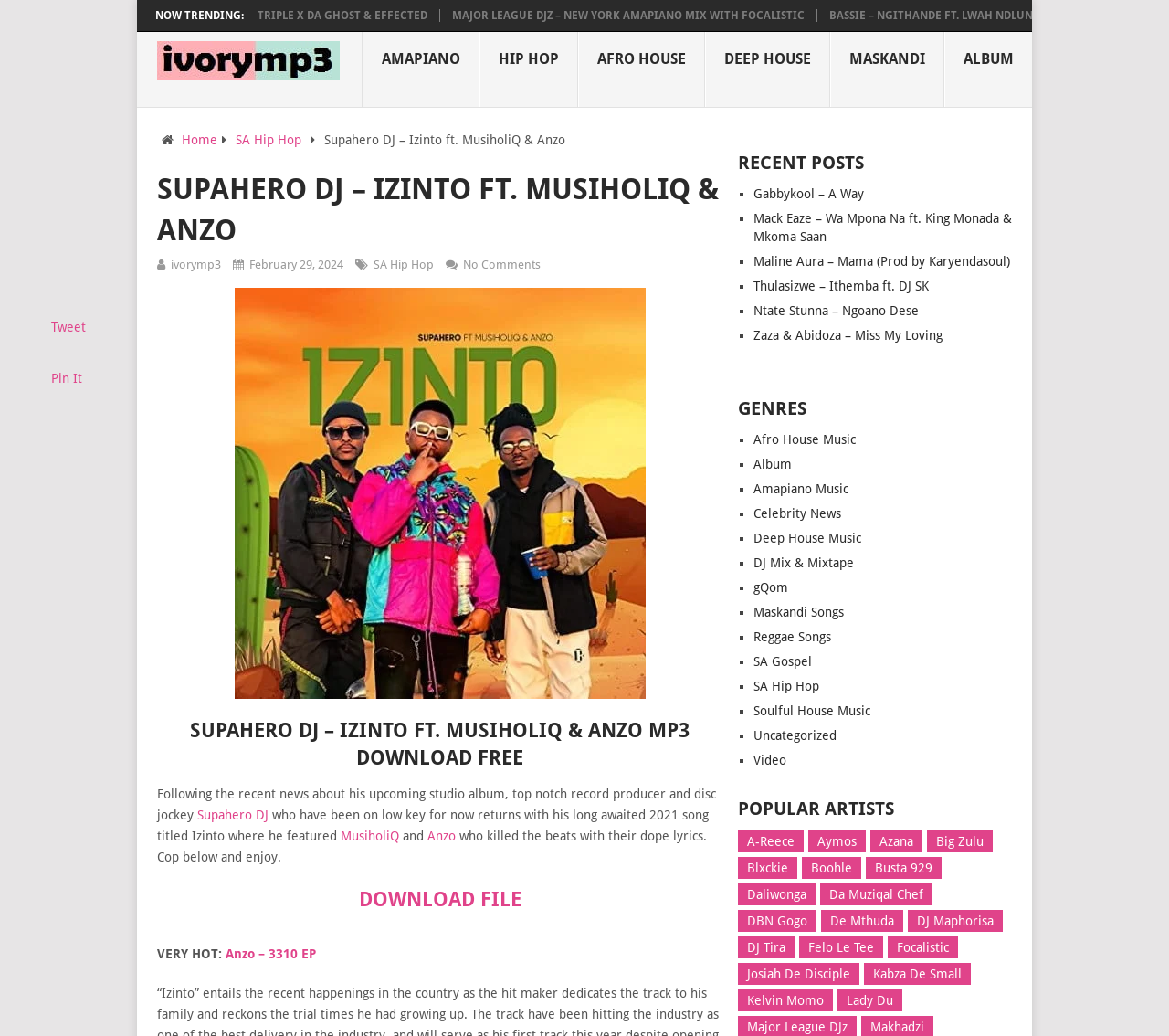Please find the bounding box coordinates in the format (top-left x, top-left y, bottom-right x, bottom-right y) for the given element description. Ensure the coordinates are floating point numbers between 0 and 1. Description: Ntate Stunna – Ngoano Dese

[0.645, 0.293, 0.786, 0.307]